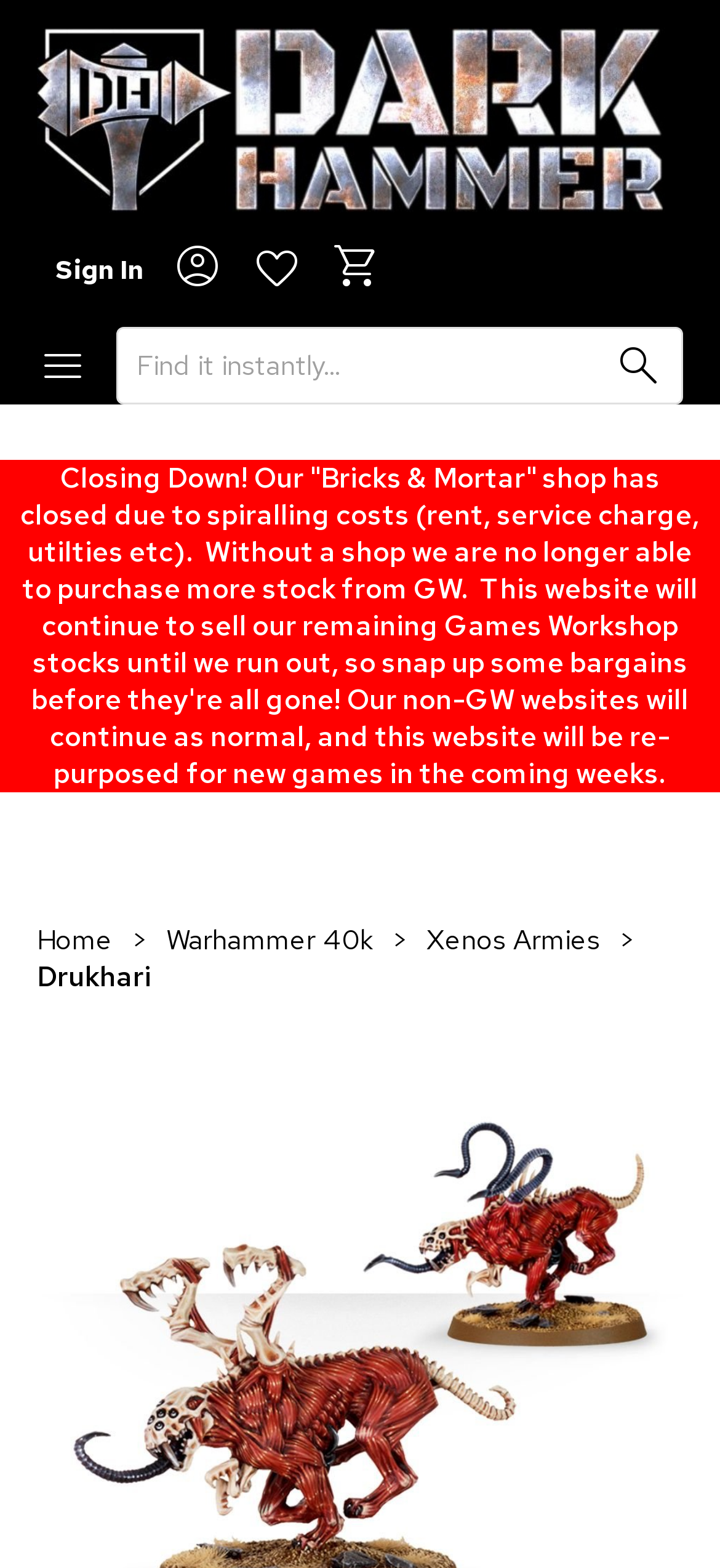Specify the bounding box coordinates of the element's region that should be clicked to achieve the following instruction: "Go to the home page". The bounding box coordinates consist of four float numbers between 0 and 1, in the format [left, top, right, bottom].

[0.051, 0.588, 0.156, 0.611]